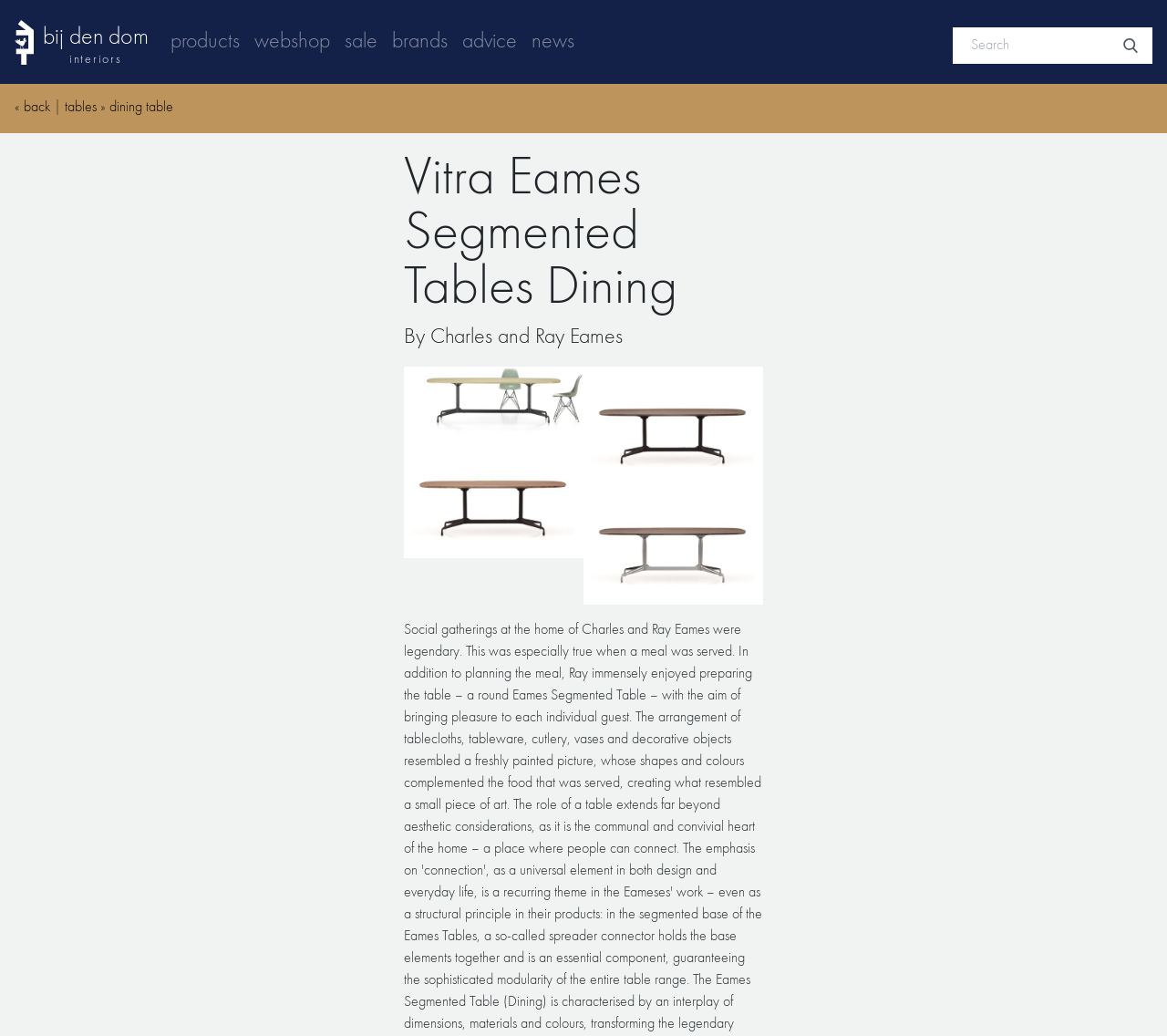Can you find the bounding box coordinates for the element that needs to be clicked to execute this instruction: "go to dining table"? The coordinates should be given as four float numbers between 0 and 1, i.e., [left, top, right, bottom].

[0.094, 0.097, 0.148, 0.111]